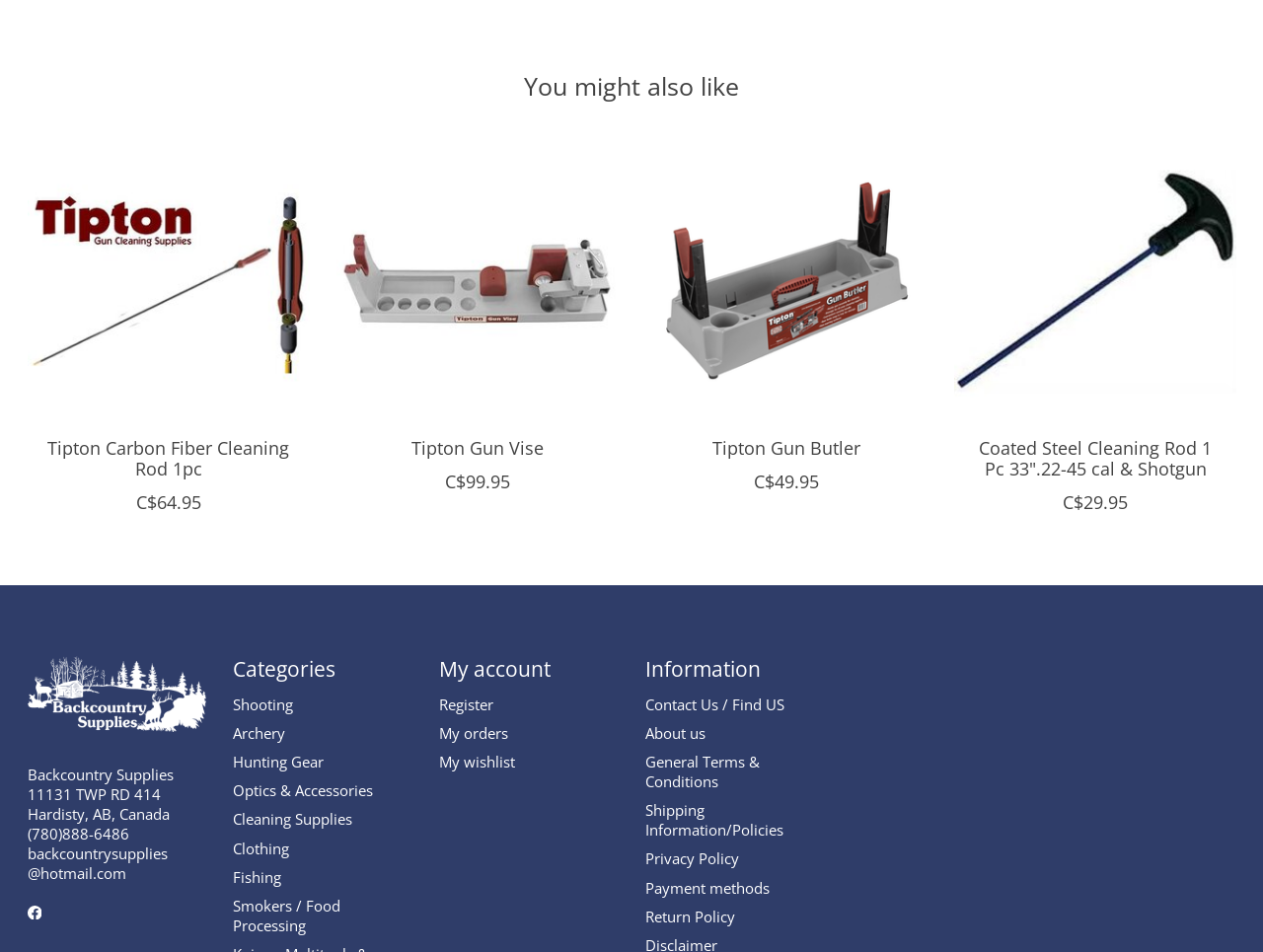What is the phone number of Backcountry Supplies?
Answer the question with a single word or phrase derived from the image.

(780)888-6486